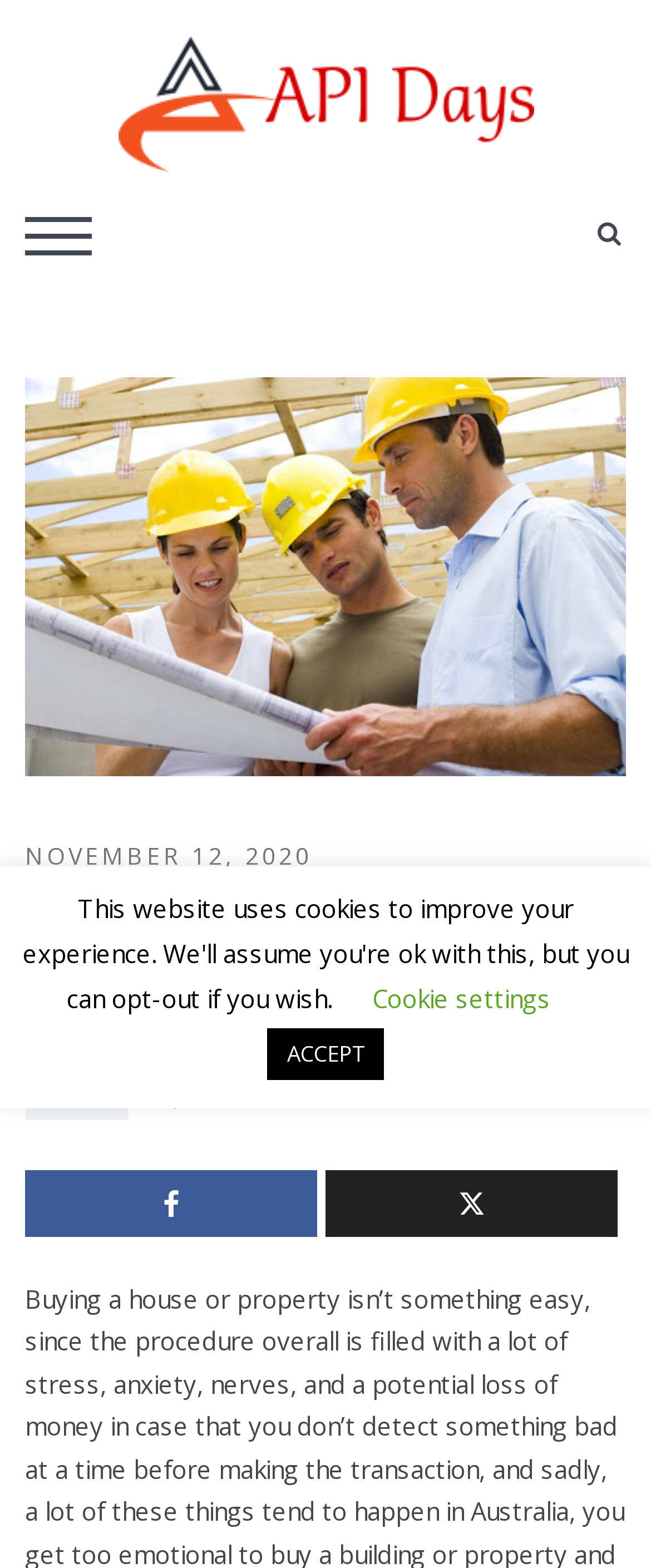How many buttons are present in the top section of the webpage?
Look at the image and provide a detailed response to the question.

I counted the number of buttons by looking at the button elements present in the top section of the webpage, which includes the 'TOGGLE MOBILE MENU' button, the 'SEARCH BUTTON' and the 'API Days' button.